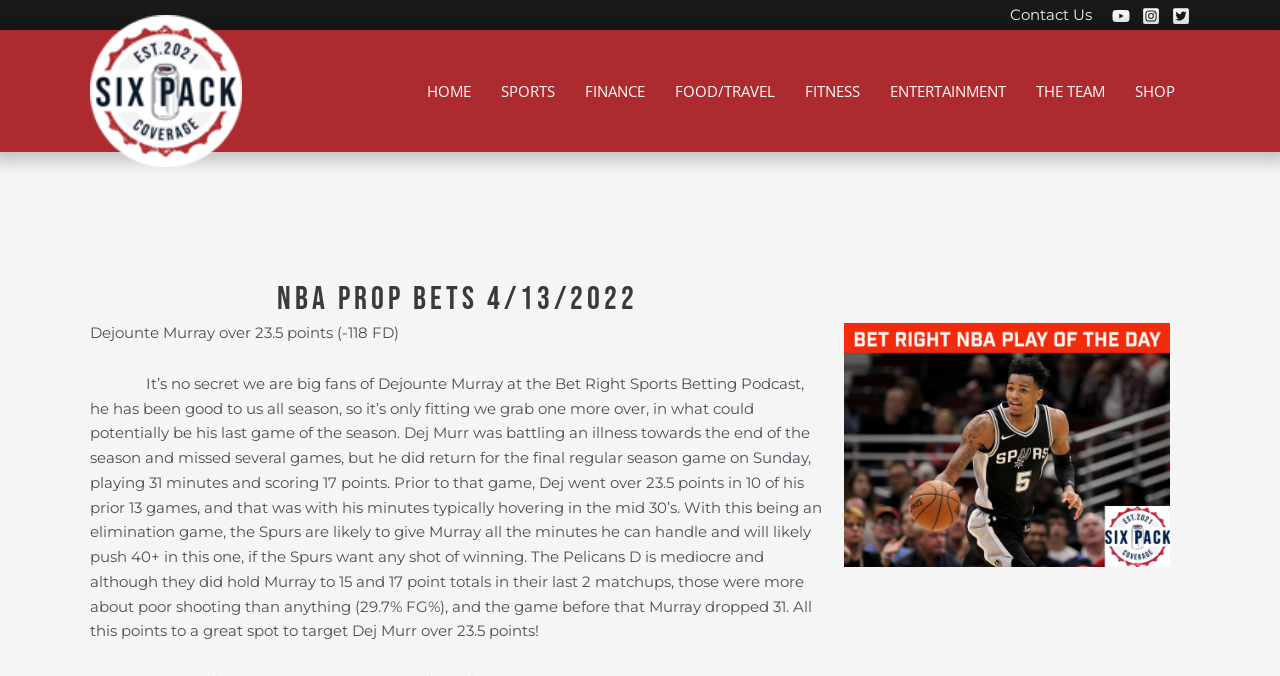Identify the bounding box coordinates of the element to click to follow this instruction: 'View Six Pack Coverage image'. Ensure the coordinates are four float values between 0 and 1, provided as [left, top, right, bottom].

[0.07, 0.022, 0.189, 0.247]